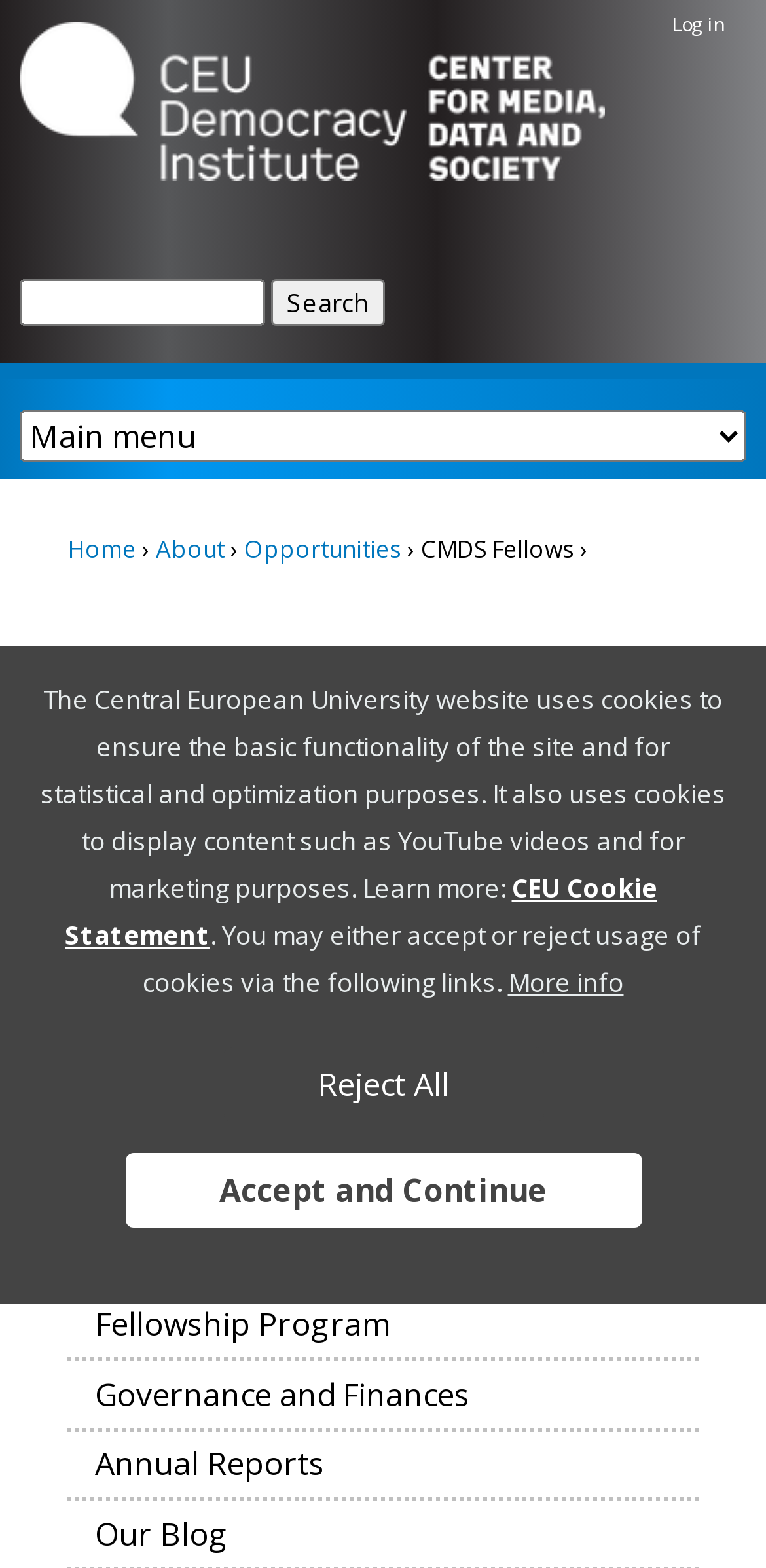Please determine the bounding box coordinates of the section I need to click to accomplish this instruction: "Search for something".

[0.026, 0.178, 0.503, 0.208]